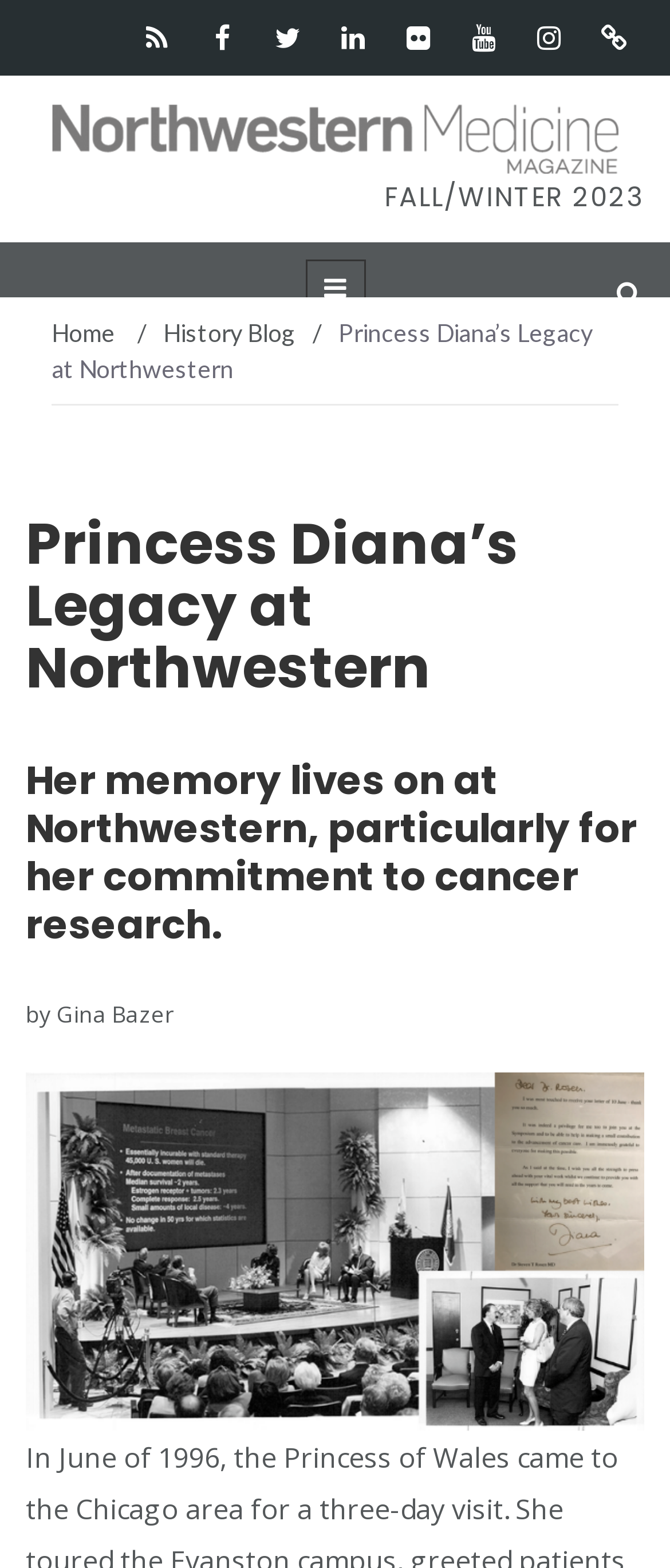Give a complete and precise description of the webpage's appearance.

The webpage is about Princess Diana's legacy at Northwestern, specifically highlighting her commitment to cancer research. At the top left, there are social media links, including News Feed, Facebook, Twitter, LinkedIn, Flickr, YouTube, Instagram, and Podcast, arranged horizontally. Next to these links, there is a link to NM Magazine, accompanied by an image of the magazine's logo.

Below the social media links, there is a header section with the title "FALL/WINTER 2023" in the center. On the right side of the header, there are two buttons: a mobile menu button and a search form button.

The main content of the webpage is divided into two sections. On the left, there is a navigation menu with links to "Home", "History Blog", and other pages, separated by forward slashes. On the right, there is a main article about Princess Diana's legacy, with a heading that reads "Princess Diana’s Legacy at Northwestern". The article is divided into two paragraphs, with the first paragraph describing her commitment to cancer research. The author of the article, Gina Bazer, is credited below the paragraphs. The article is accompanied by a figure, which takes up most of the right side of the webpage.